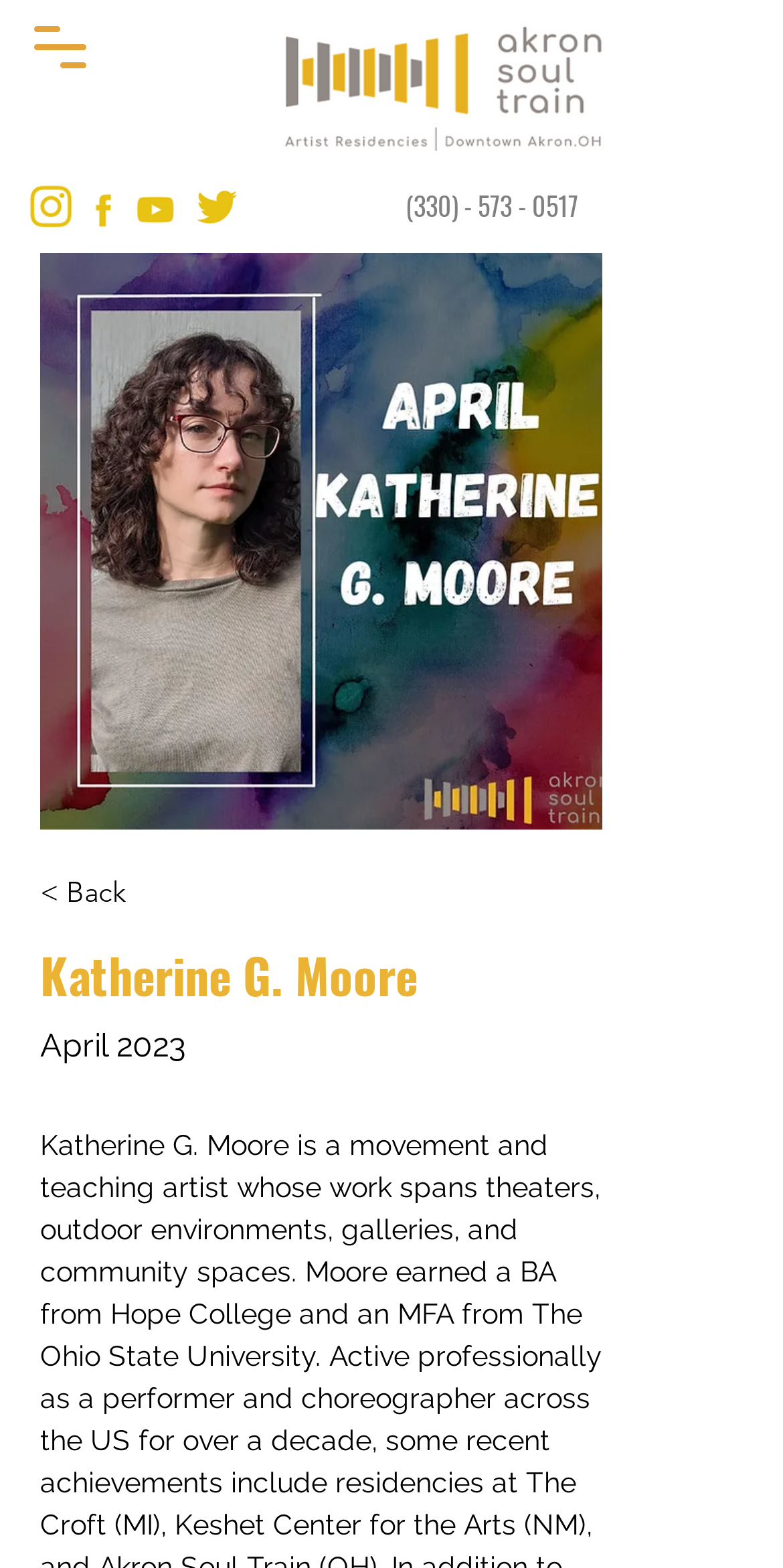Using the webpage screenshot and the element description (330) - 573 - 0517, determine the bounding box coordinates. Specify the coordinates in the format (top-left x, top-left y, bottom-right x, bottom-right y) with values ranging from 0 to 1.

[0.518, 0.123, 0.738, 0.142]